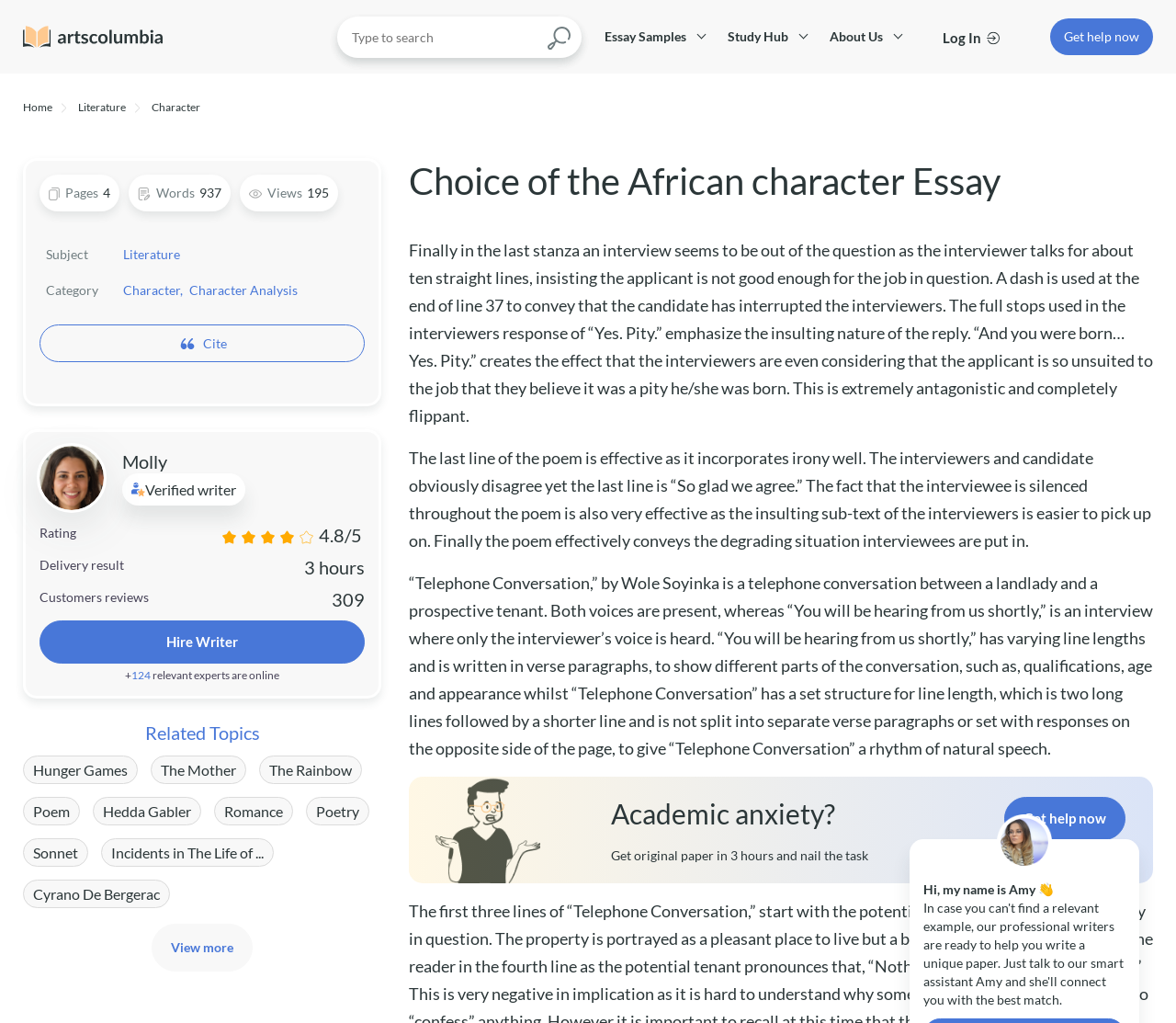Can you locate the main headline on this webpage and provide its text content?

Choice of the African character Essay